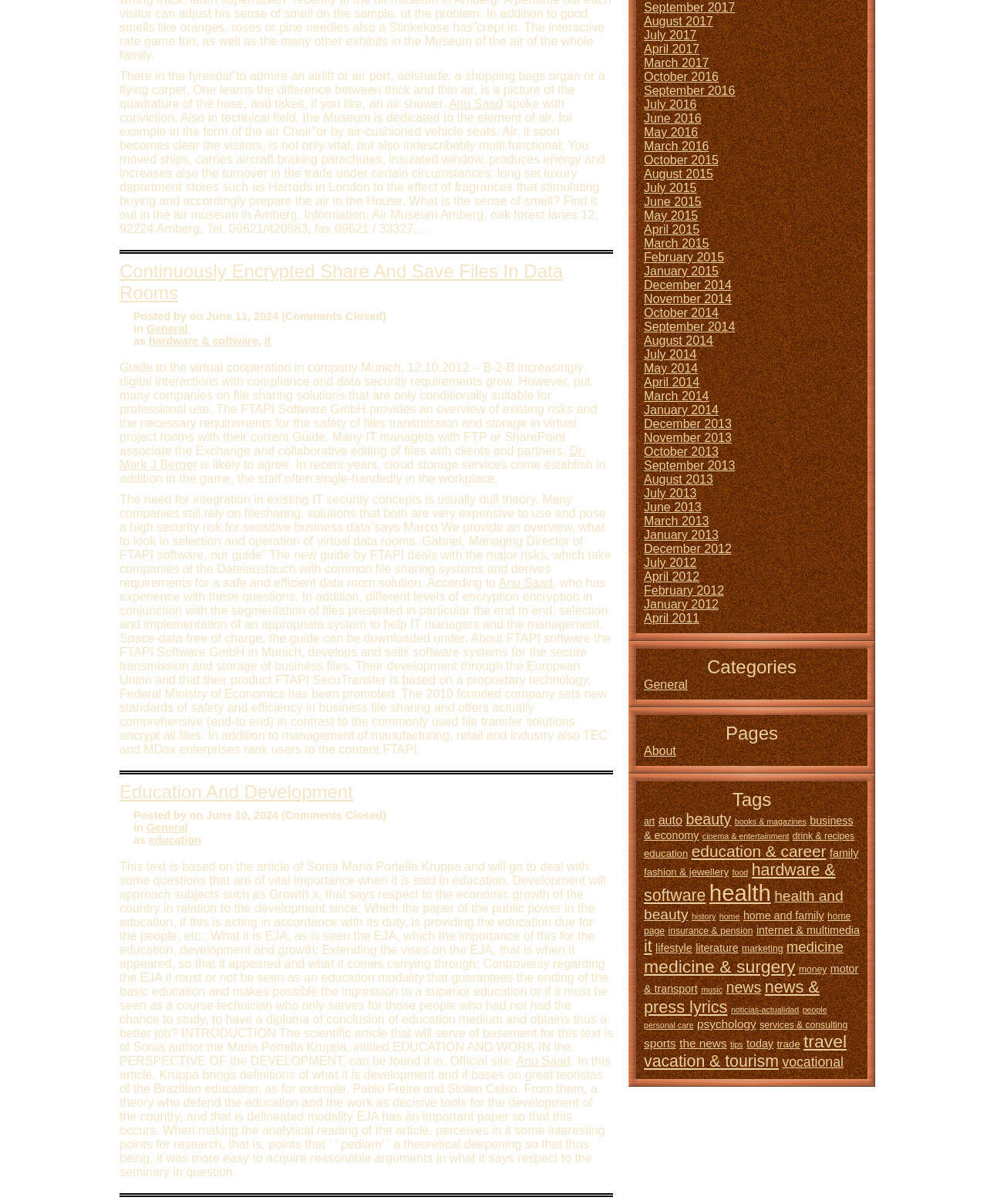Please identify the bounding box coordinates of the clickable region that I should interact with to perform the following instruction: "submit your login credentials". The coordinates should be expressed as four float numbers between 0 and 1, i.e., [left, top, right, bottom].

None